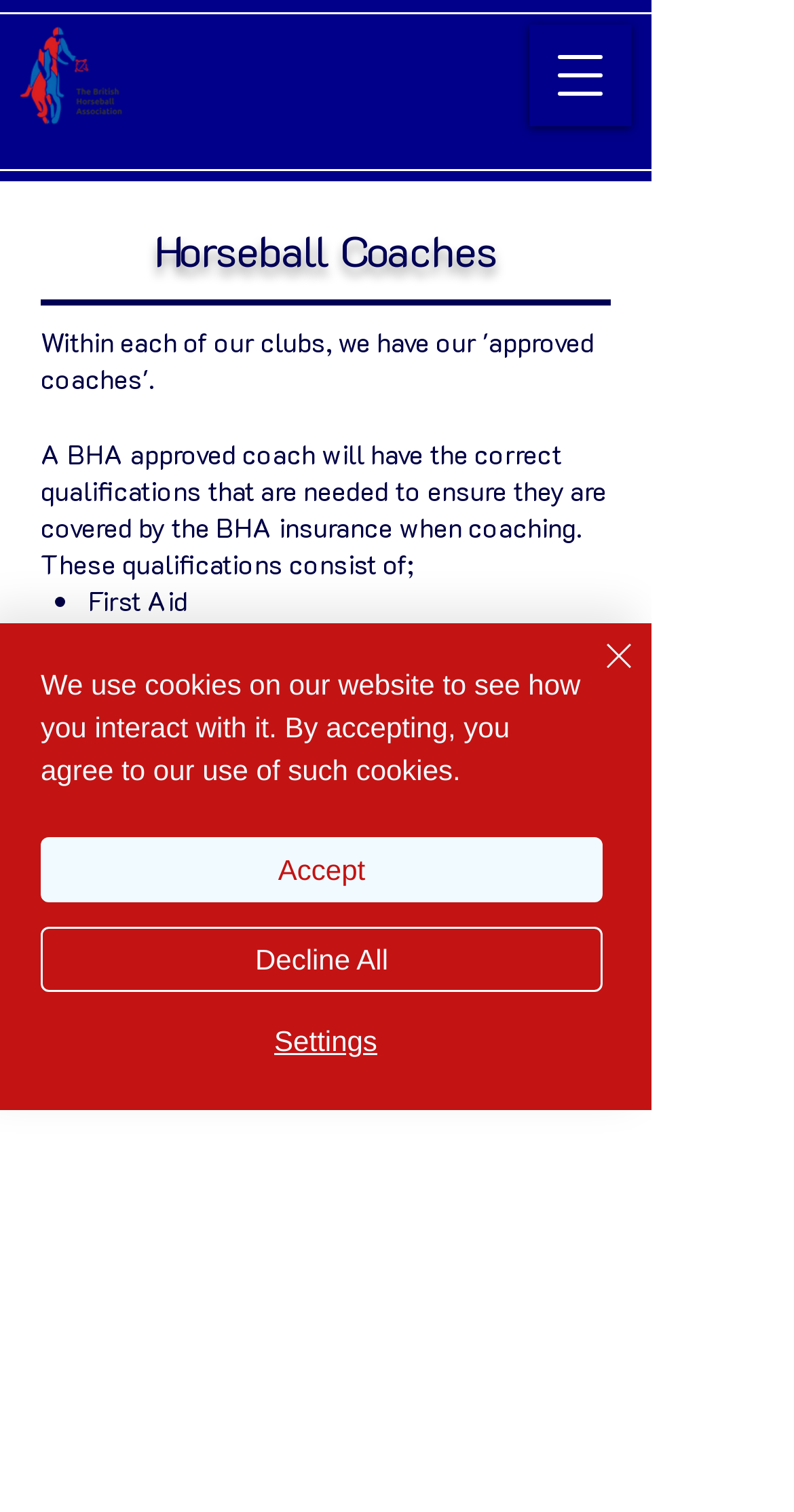Provide an in-depth caption for the elements present on the webpage.

This webpage is about BHA Approved Coaches, providing information on how to find them and what qualifications they possess. At the top left, there is a link and an image with the text "britishhorseball-current-vs-new-FINAL (1". On the top right, a button "Open navigation menu" is located. 

Below the top section, a heading "Horseball Coaches" is centered, followed by a paragraph of text explaining the qualifications required to be a BHA approved coach, including First Aid, DBS Check, Safeguarding Course, BHA Coaching Course, and British Horseball Full Membership. These qualifications are listed in bullet points.

Further down, there is a call-to-action text "Find out how to become a BHA Approved Coach" with a link "HERE." to learn more. On the bottom right, a "Chat" button is accompanied by an image.

A cookie alert banner is displayed at the bottom of the page, spanning almost the entire width. It informs users that the website uses cookies and provides options to "Accept", "Decline All", or access "Settings". A "Close" button is located on the right side of the banner, accompanied by a "Close" image.